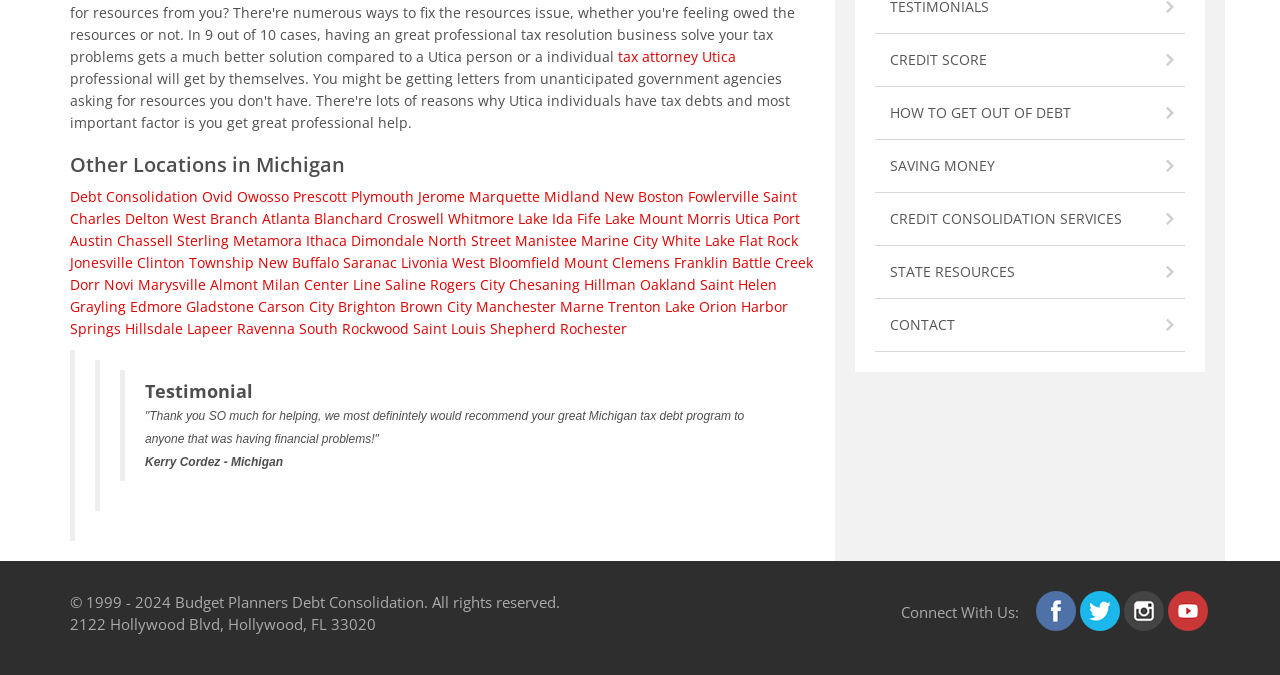Show the bounding box coordinates for the HTML element described as: "Budget Planners Debt Consolidation".

[0.137, 0.877, 0.331, 0.907]